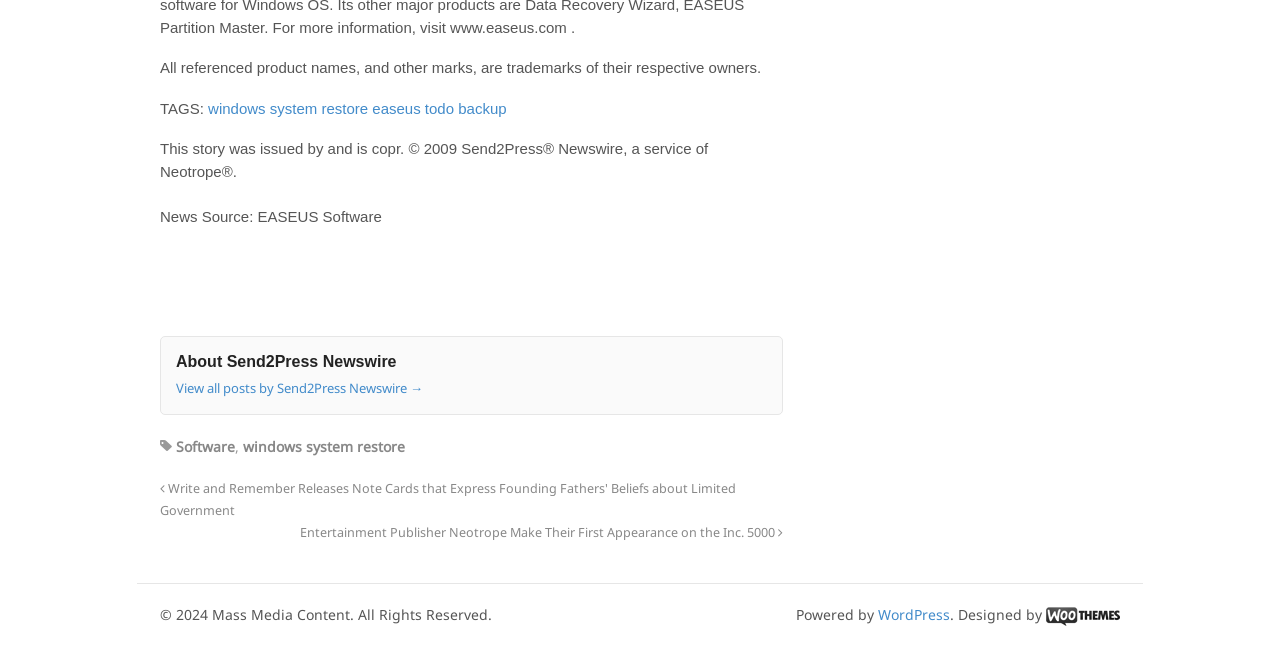What is the name of the newswire service?
Identify the answer in the screenshot and reply with a single word or phrase.

Send2Press